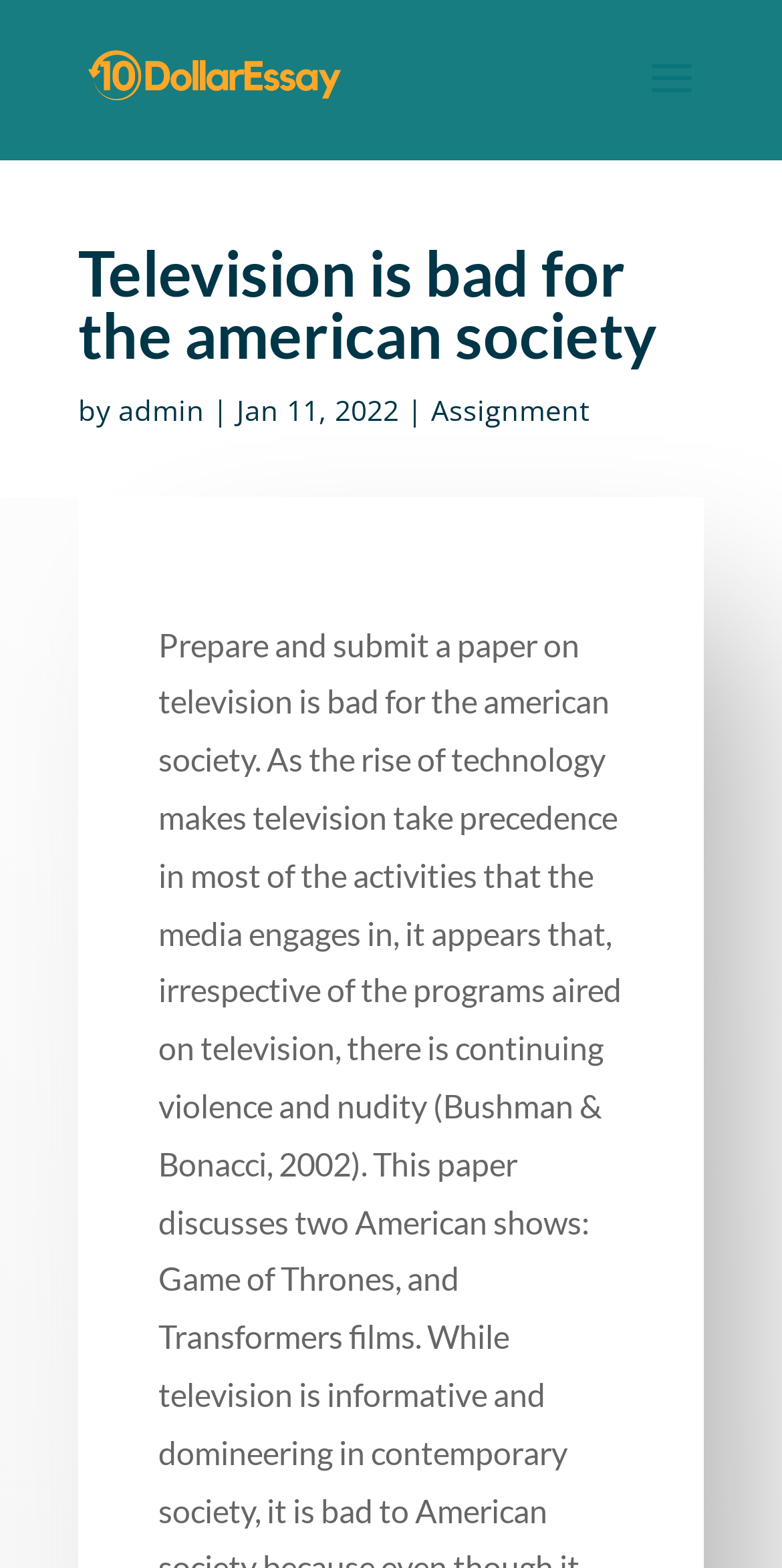Identify the bounding box coordinates for the UI element described as: "Assignment". The coordinates should be provided as four floats between 0 and 1: [left, top, right, bottom].

[0.551, 0.249, 0.754, 0.274]